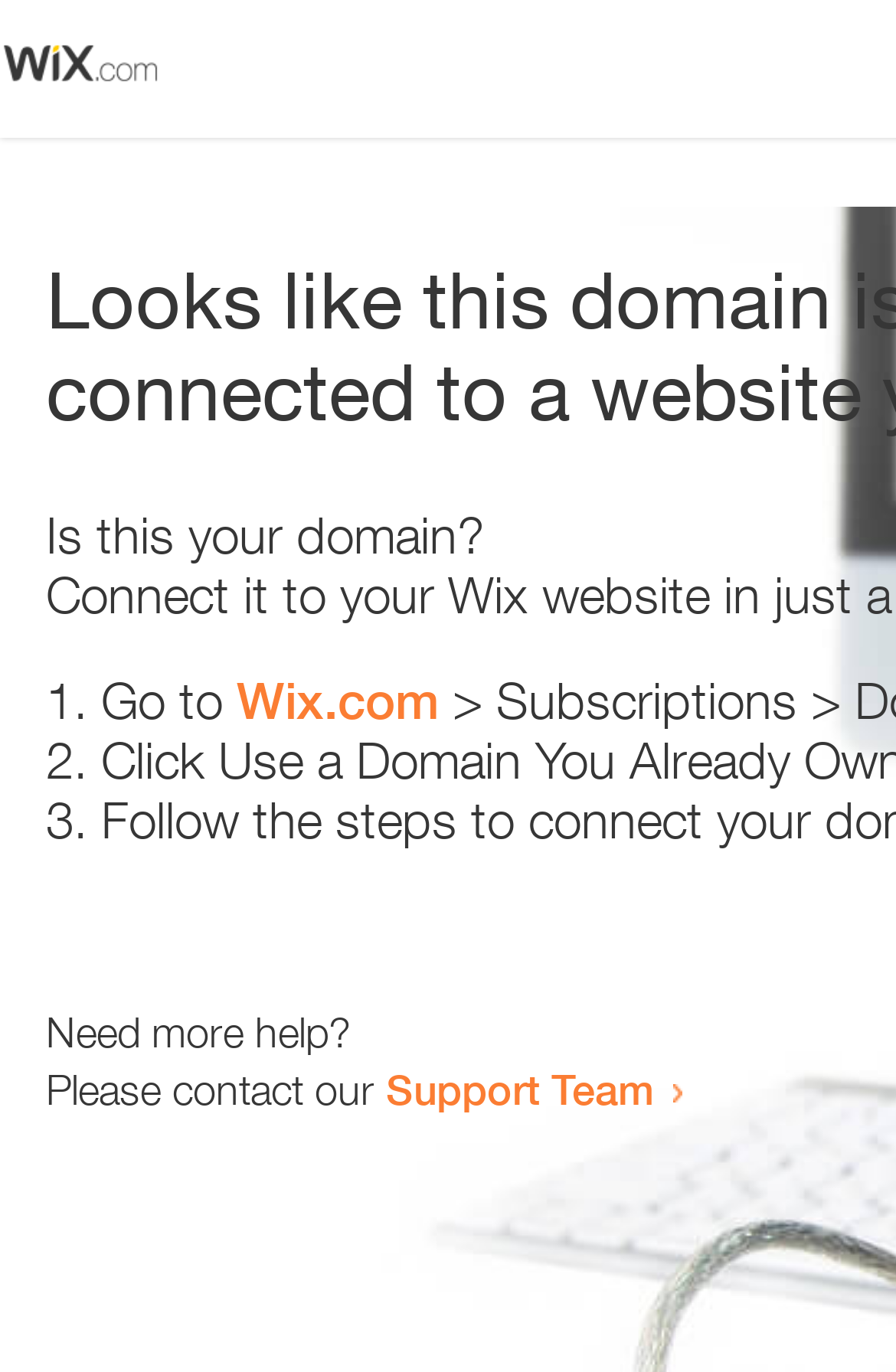What is the headline of the webpage?

Looks like this domain isn't
connected to a website yet